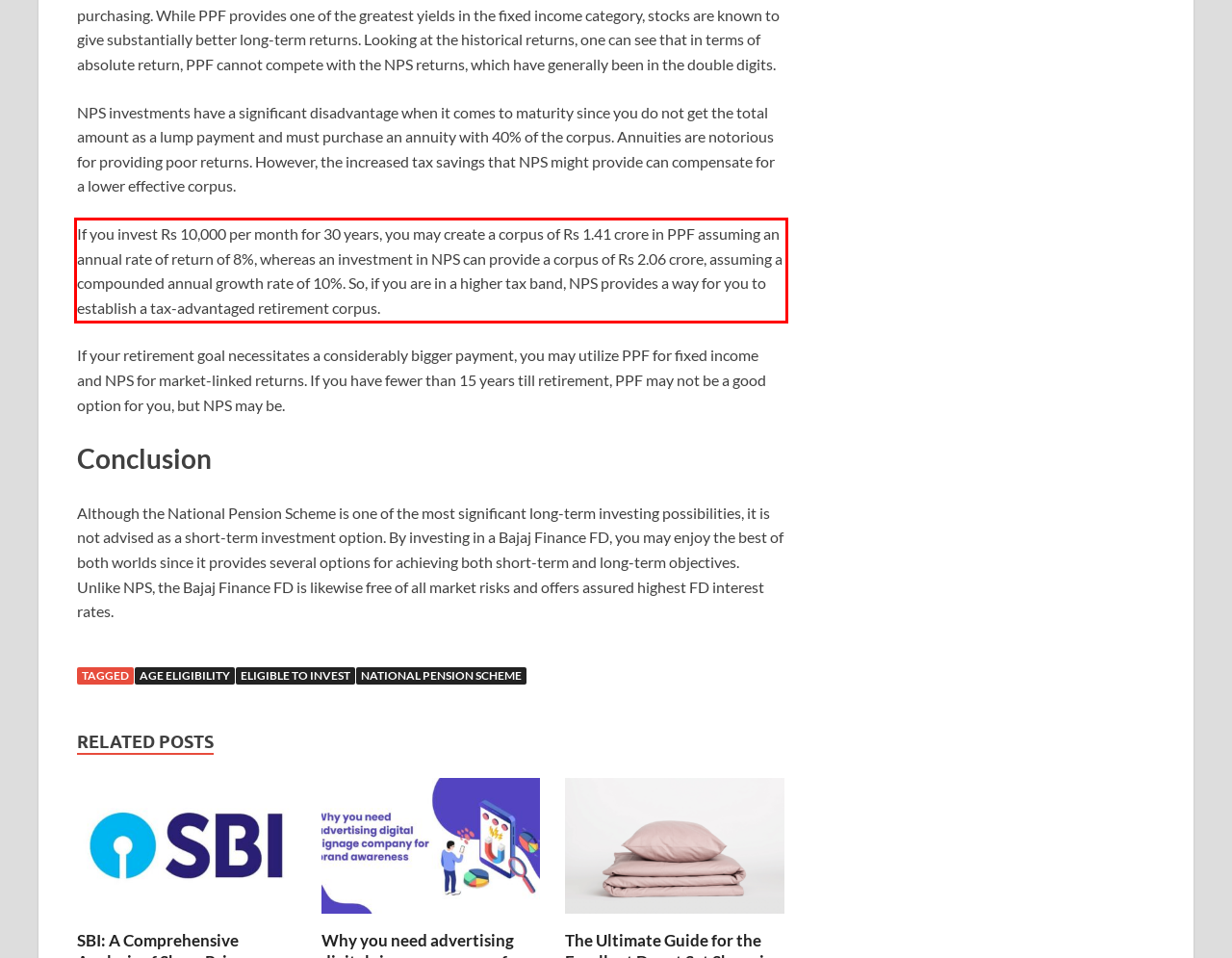From the screenshot of the webpage, locate the red bounding box and extract the text contained within that area.

If you invest Rs 10,000 per month for 30 years, you may create a corpus of Rs 1.41 crore in PPF assuming an annual rate of return of 8%, whereas an investment in NPS can provide a corpus of Rs 2.06 crore, assuming a compounded annual growth rate of 10%. So, if you are in a higher tax band, NPS provides a way for you to establish a tax-advantaged retirement corpus.